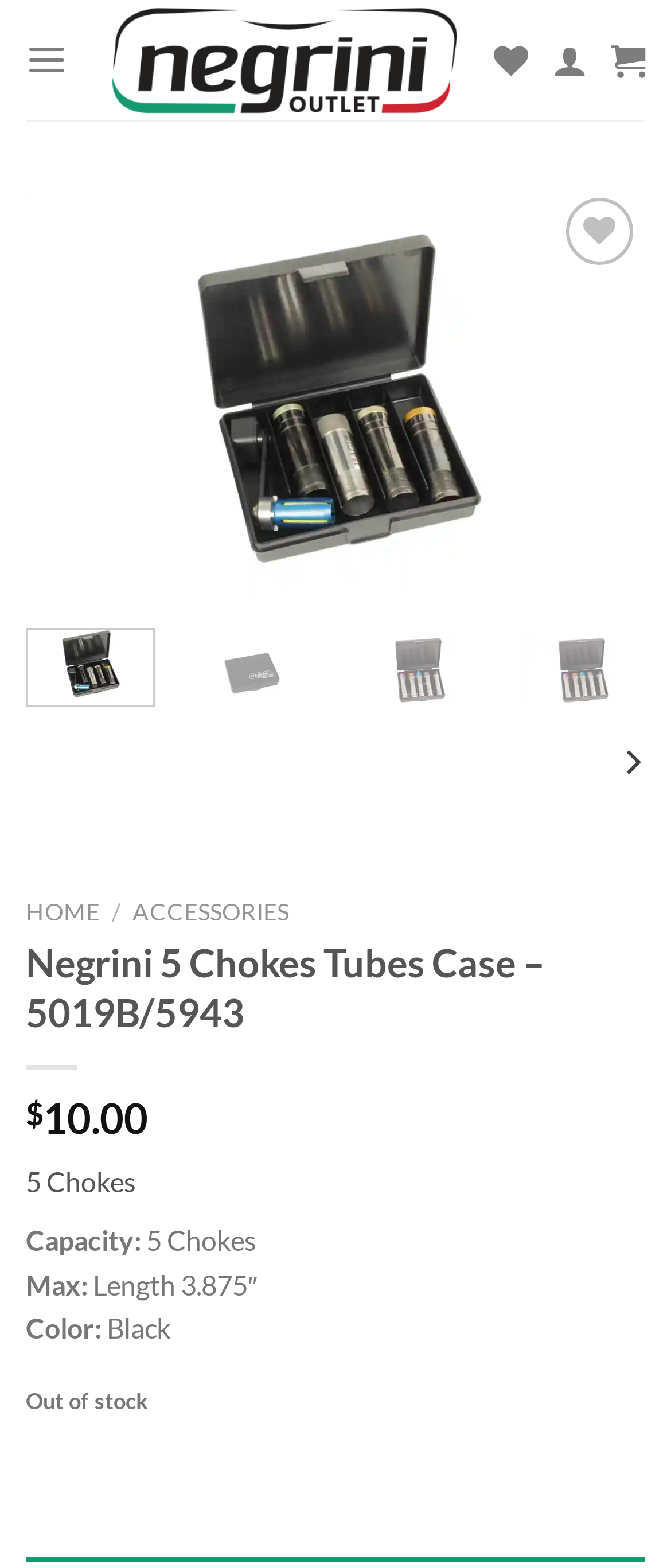Locate the bounding box coordinates of the item that should be clicked to fulfill the instruction: "Click on the Next button".

[0.916, 0.465, 0.968, 0.508]